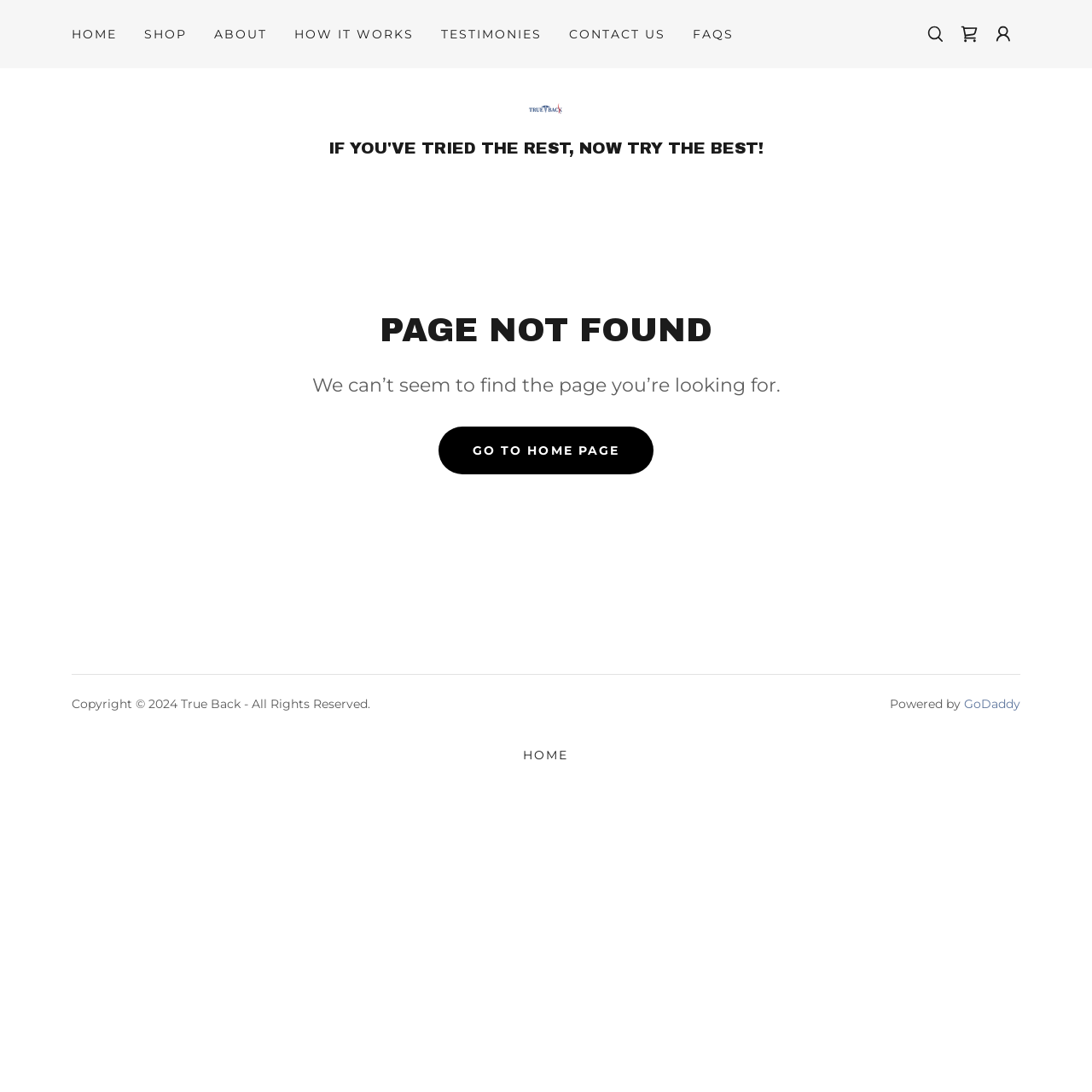Kindly provide the bounding box coordinates of the section you need to click on to fulfill the given instruction: "go to FAQs page".

[0.63, 0.017, 0.677, 0.045]